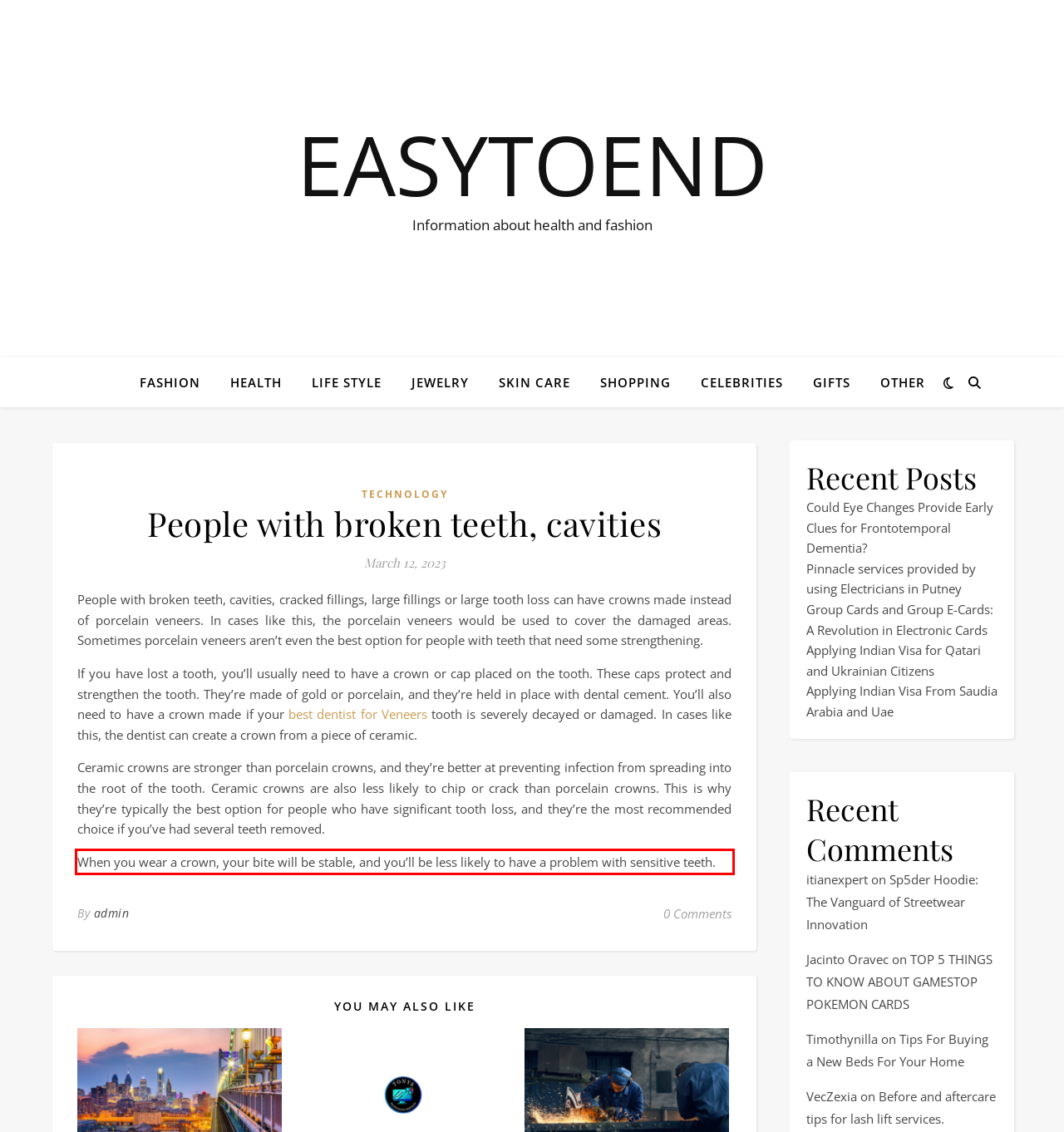Please identify and extract the text from the UI element that is surrounded by a red bounding box in the provided webpage screenshot.

When you wear a crown, your bite will be stable, and you’ll be less likely to have a problem with sensitive teeth.